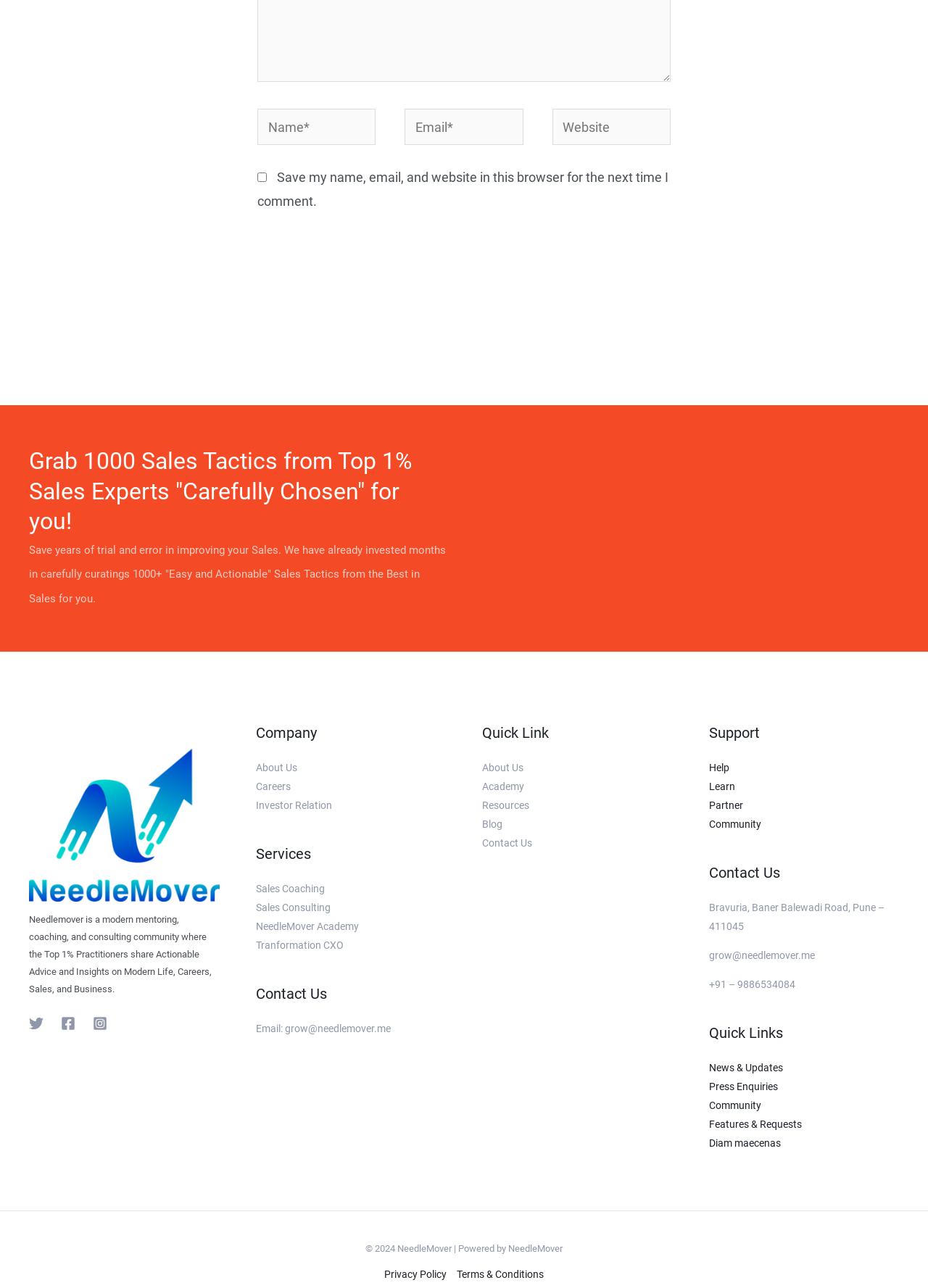Respond to the question below with a concise word or phrase:
What is the company name?

NeedleMover